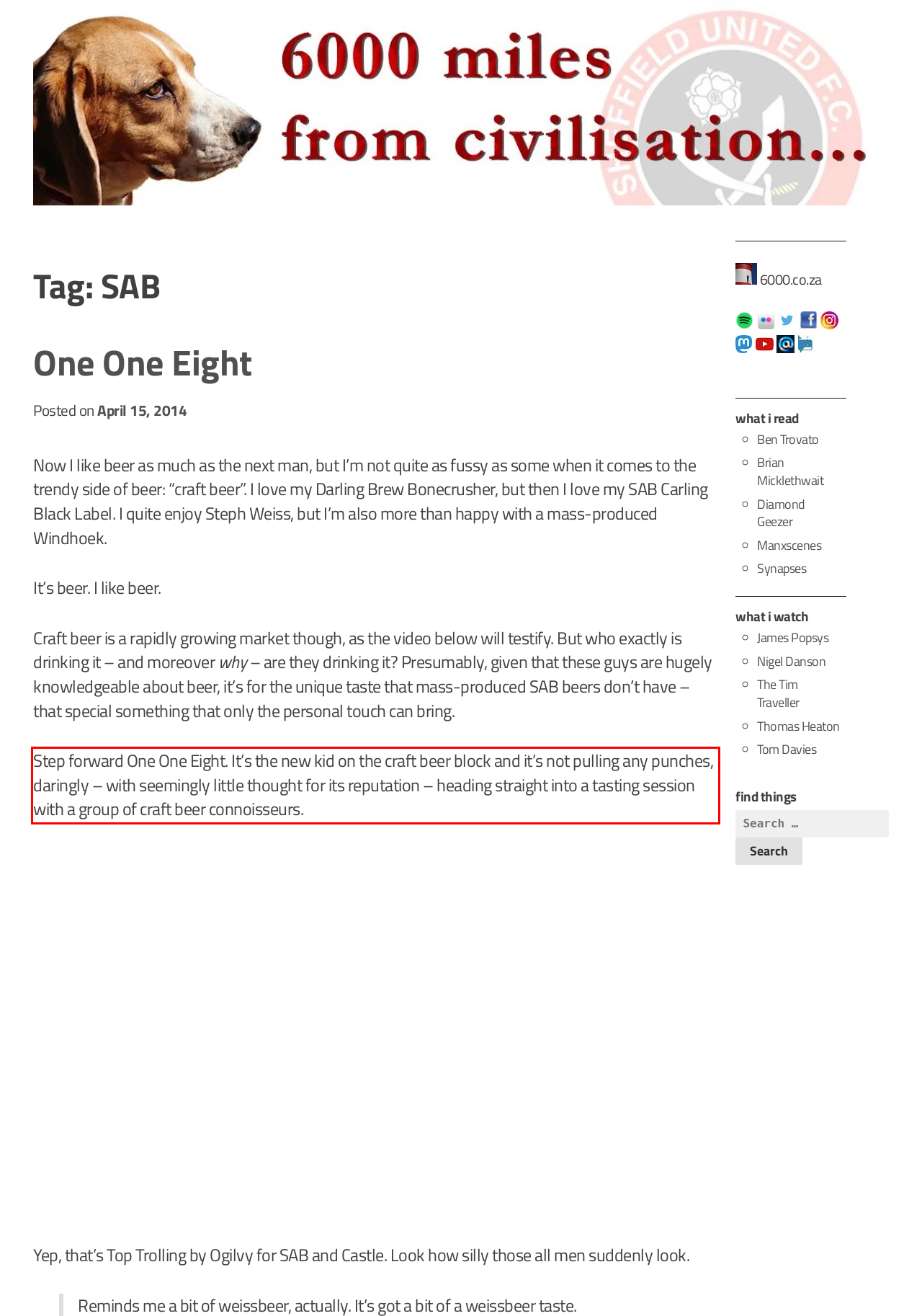Identify and transcribe the text content enclosed by the red bounding box in the given screenshot.

Step forward One One Eight. It’s the new kid on the craft beer block and it’s not pulling any punches, daringly – with seemingly little thought for its reputation – heading straight into a tasting session with a group of craft beer connoisseurs.